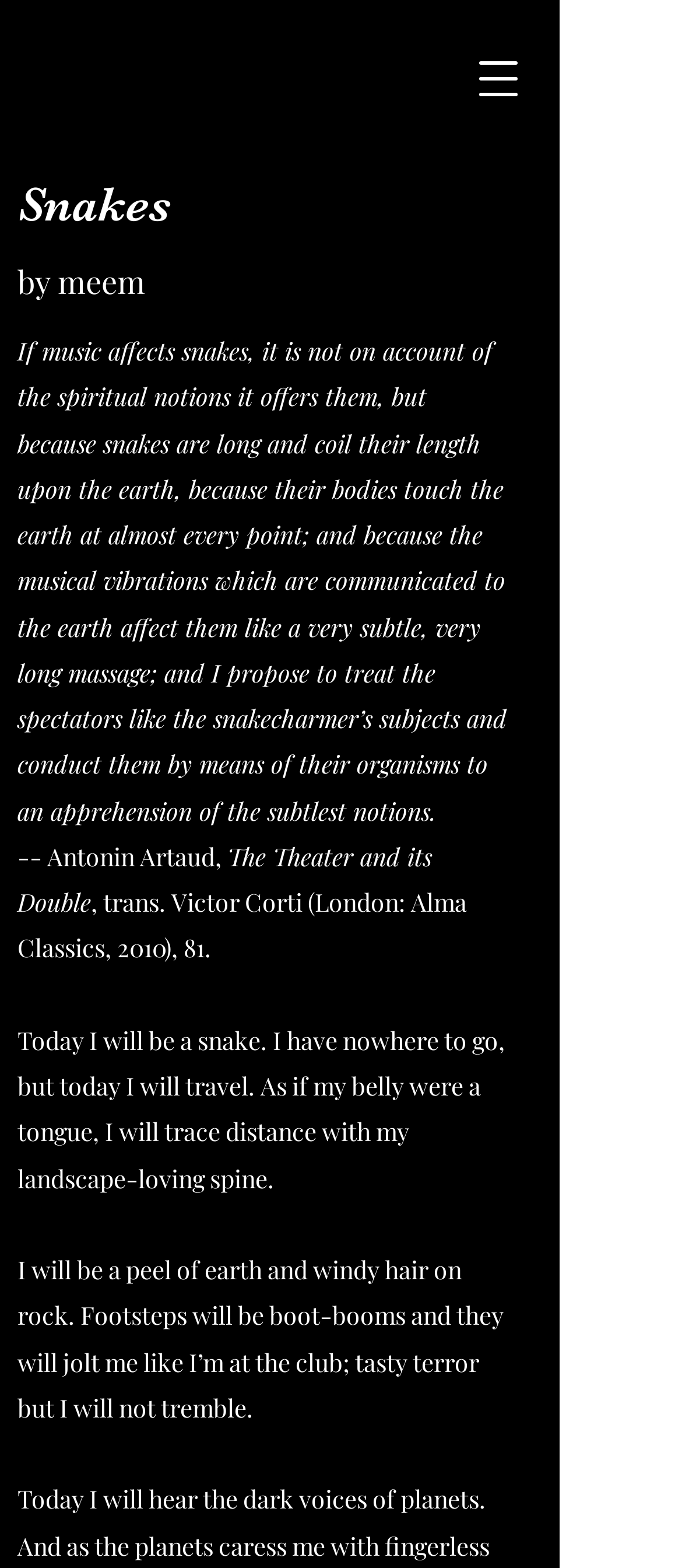Provide a single word or phrase to answer the given question: 
Who is the author of the quote?

Antonin Artaud